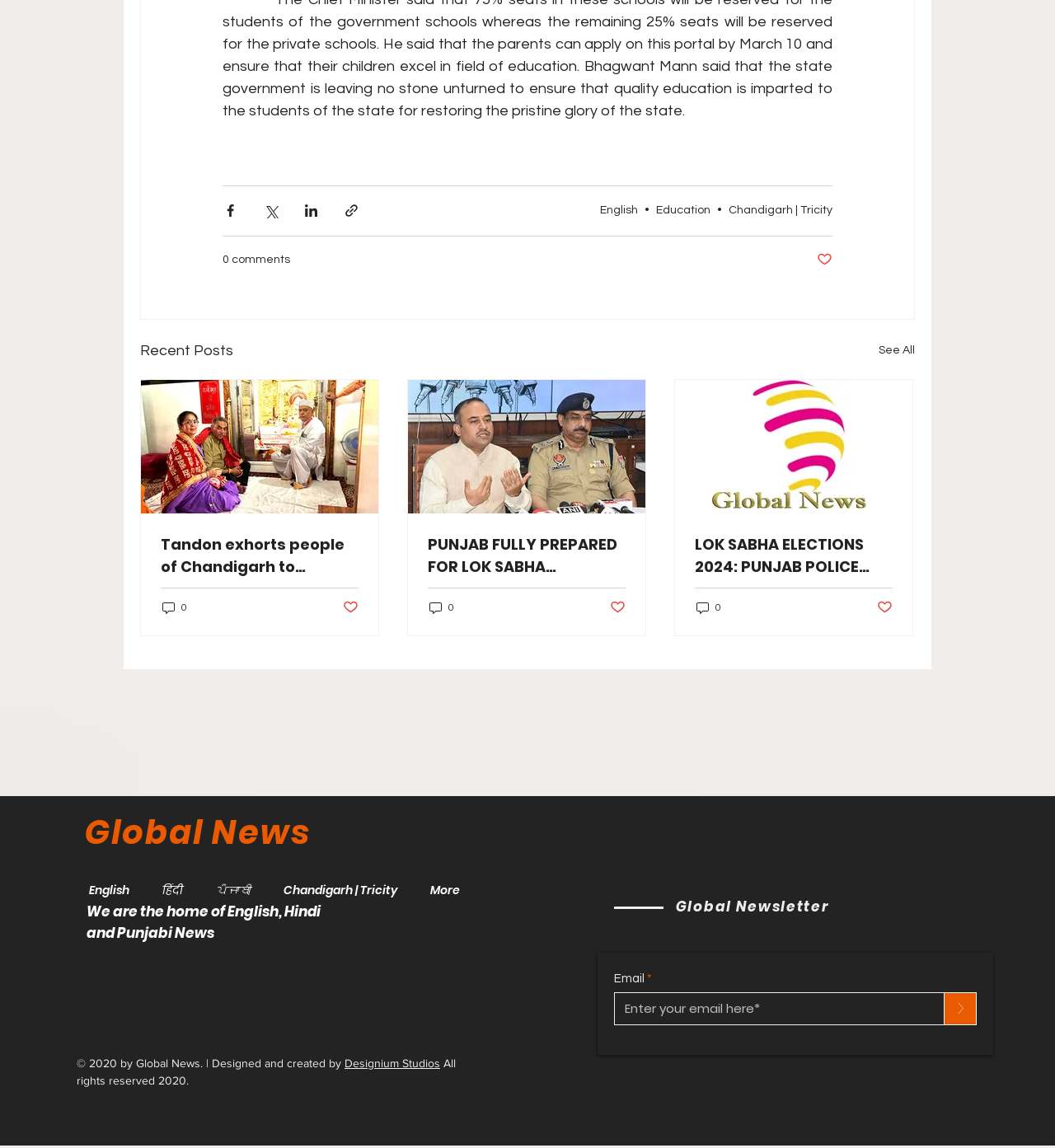Please find the bounding box coordinates for the clickable element needed to perform this instruction: "Subscribe to the newsletter".

[0.895, 0.864, 0.926, 0.893]